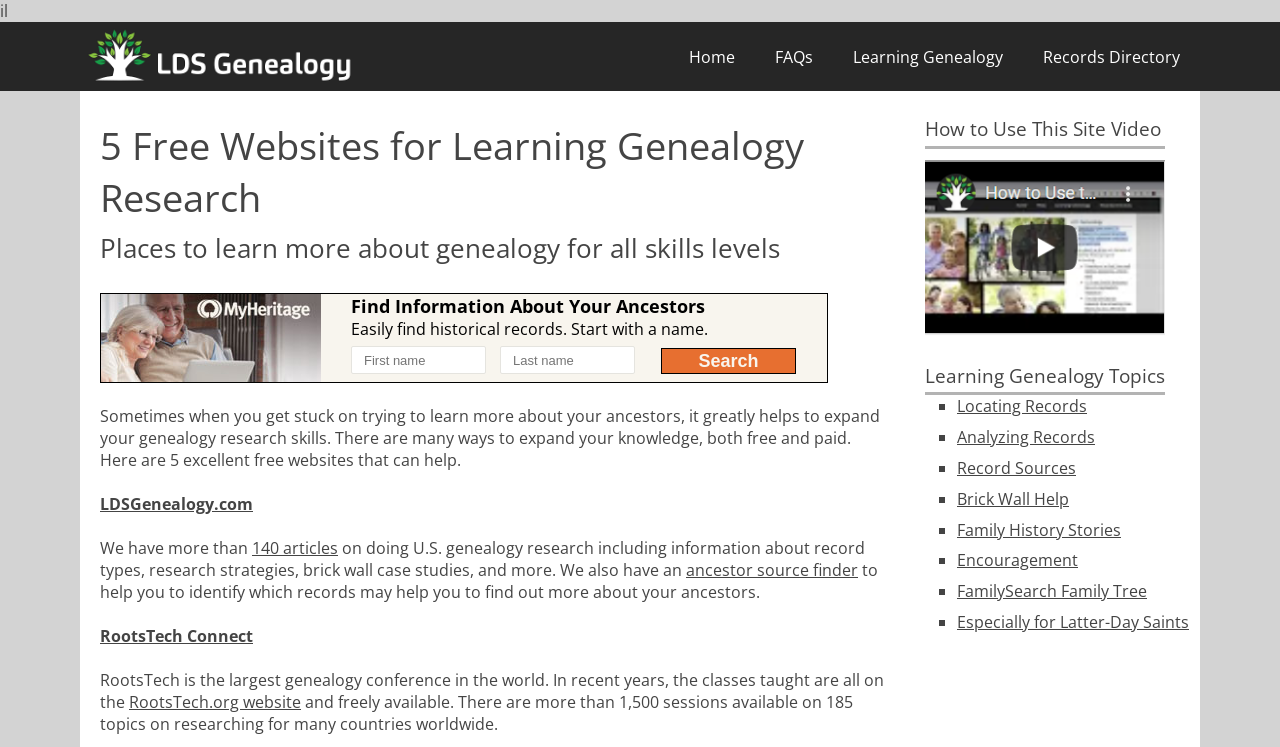What is the topic of the 'Brick Wall Help' link?
Please answer the question with as much detail and depth as you can.

The 'Brick Wall Help' link is likely related to overcoming obstacles or challenges in genealogy research, as 'brick wall' is a common metaphor for a difficult problem or roadblock.